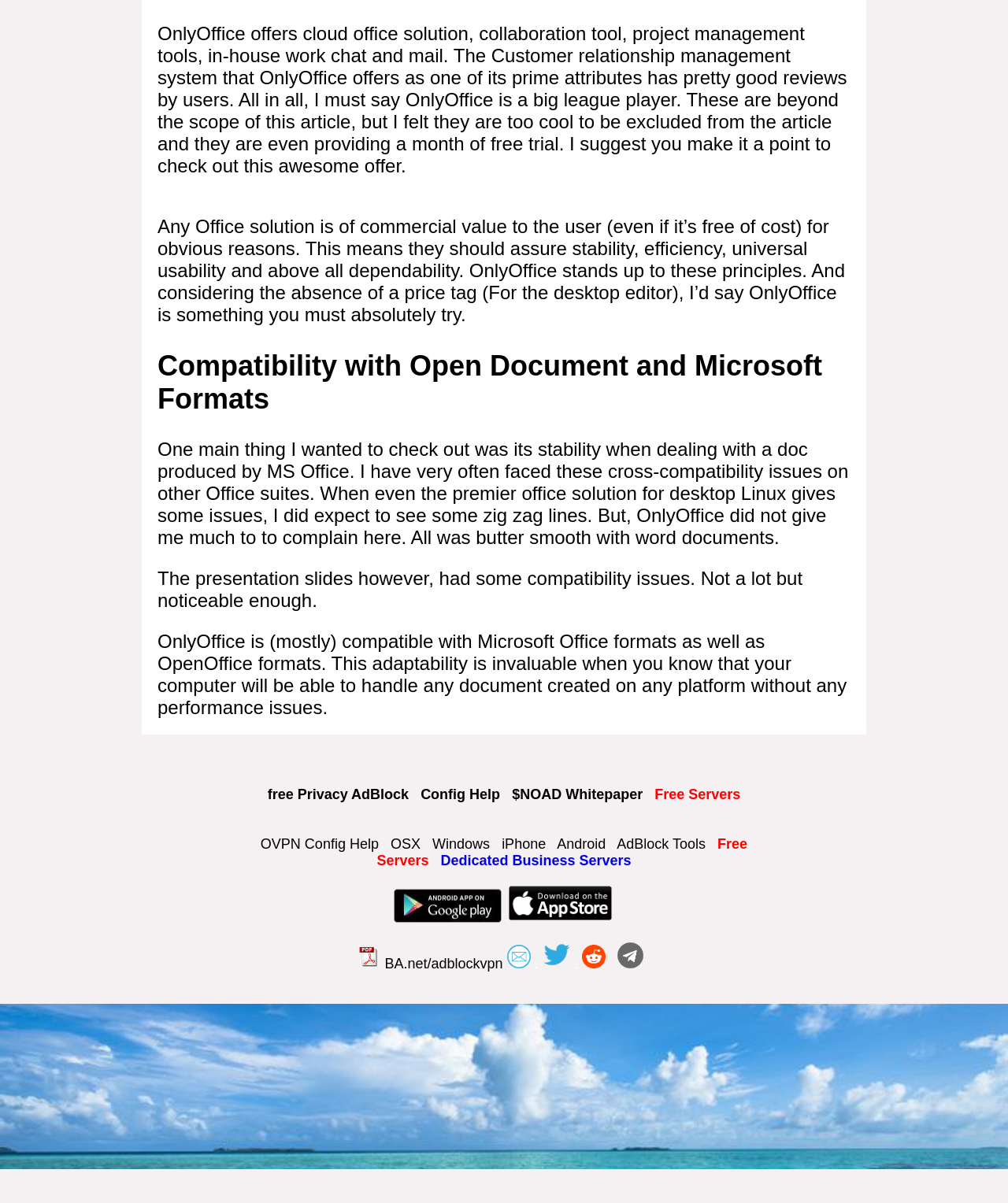Is OnlyOffice compatible with Microsoft Office formats?
Please use the image to provide a one-word or short phrase answer.

Yes